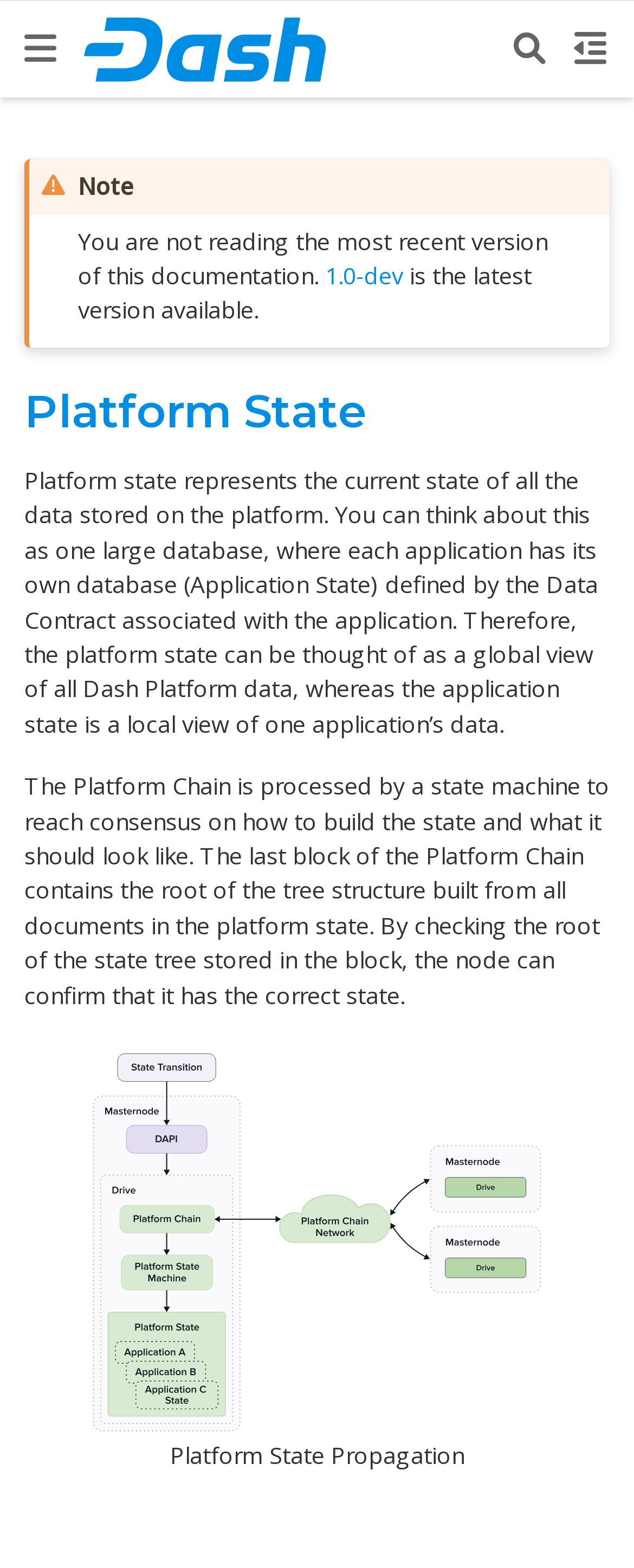Detail the various sections and features of the webpage.

The webpage is about the Dash Platform's latest documentation, specifically focusing on the "Platform State". At the top left corner, there is a logo image. On the top right corner, there is a search button. 

Below the logo image, there is a main section that occupies most of the page. Within this section, there is a note that informs the user that they are not reading the most recent version of the documentation, and provides a link to the latest version, 1.0-dev. 

Below the note, there is a heading titled "Platform State". The text that follows explains that the platform state represents the current state of all data stored on the platform, and can be thought of as a global view of all Dash Platform data. 

Further down, there is another paragraph of text that describes how the Platform Chain is processed by a state machine to reach consensus on how to build the state and what it should look like. 

At the bottom of the page, there is a figure with an image titled "Platform State Propagation" and a figcaption below it.